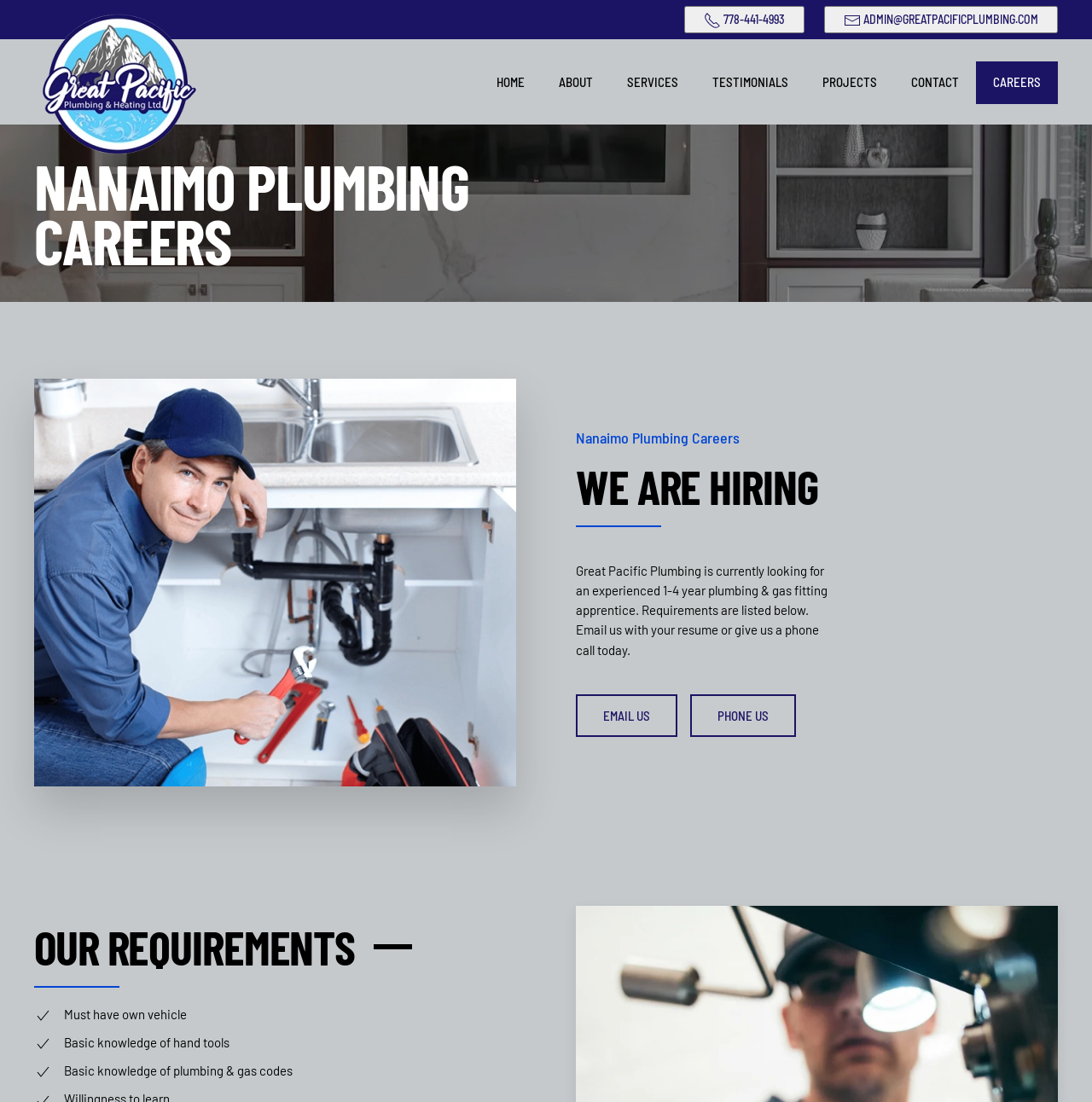What is the current job opening at Great Pacific Plumbing?
Look at the image and answer with only one word or phrase.

Apprentice Plumber